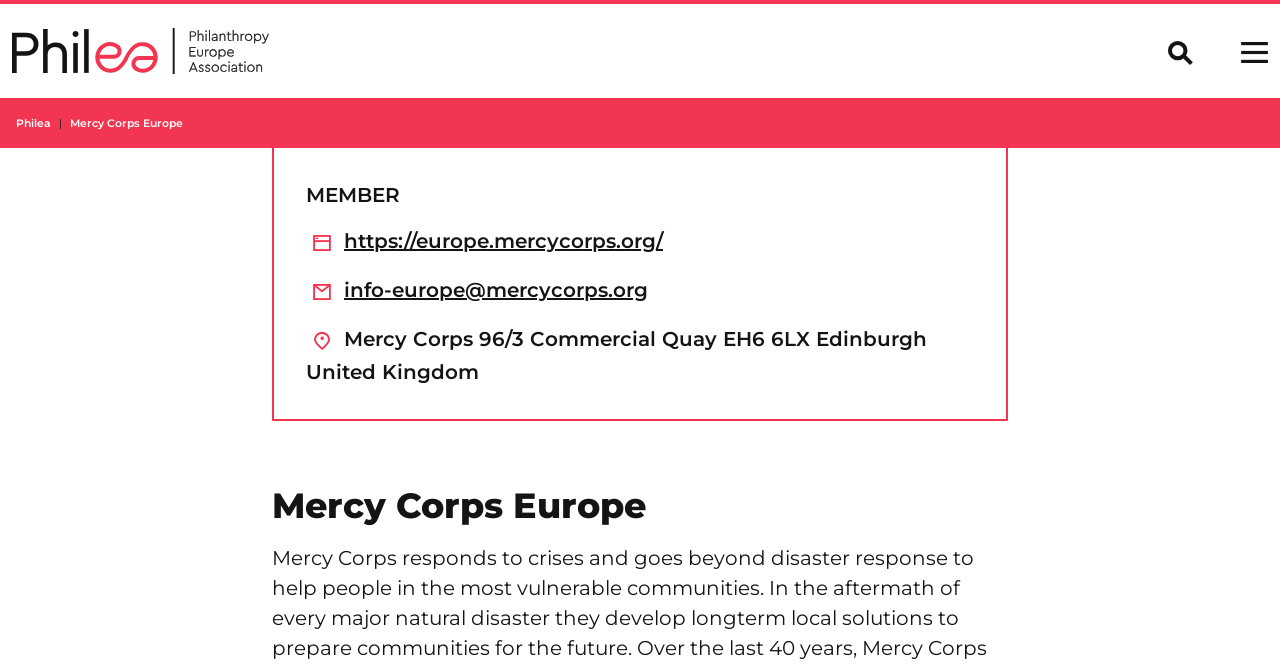Locate the bounding box coordinates of the UI element described by: "https://europe.mercycorps.org/". The bounding box coordinates should consist of four float numbers between 0 and 1, i.e., [left, top, right, bottom].

[0.269, 0.343, 0.518, 0.378]